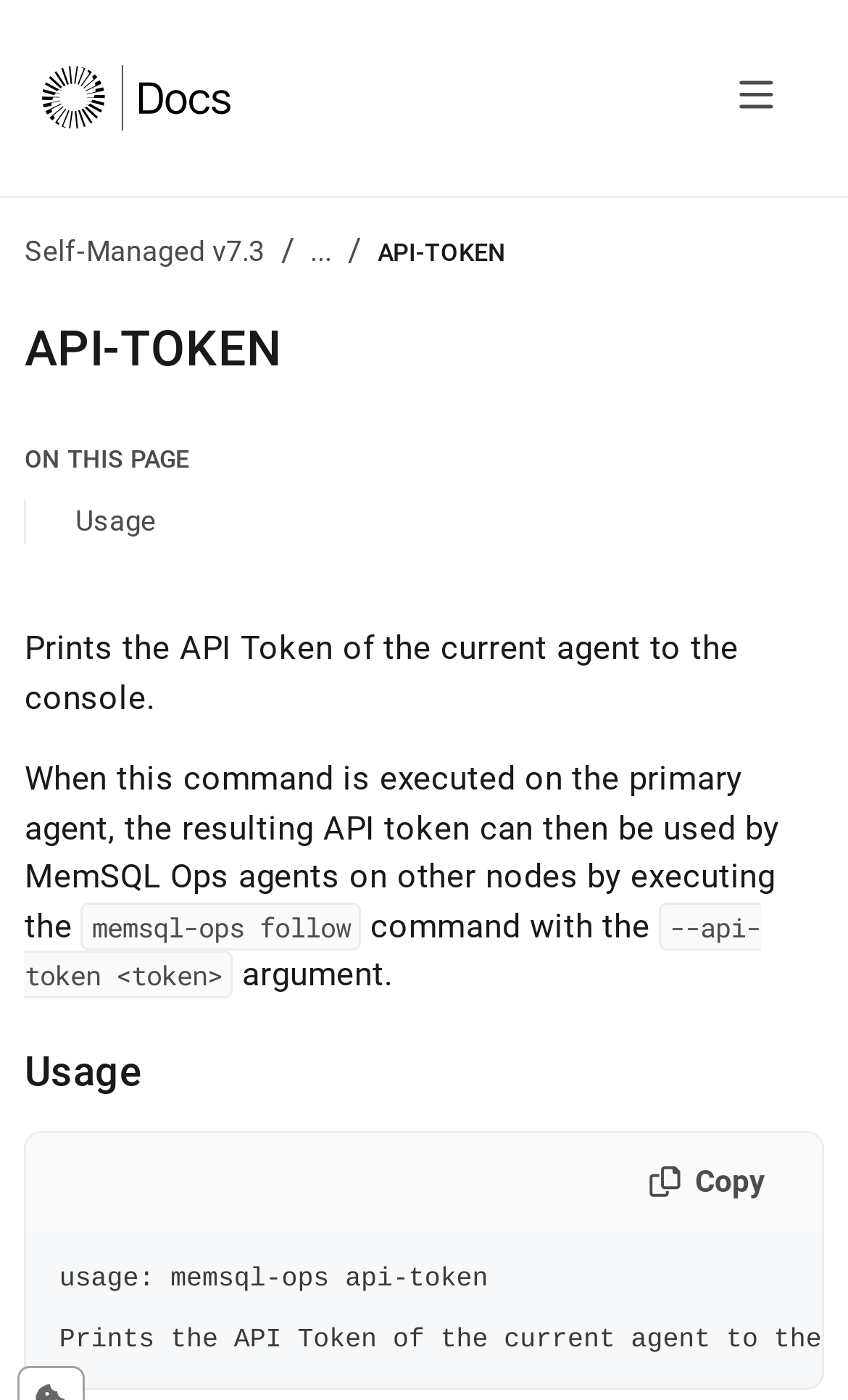Provide a thorough description of the webpage you see.

The webpage is about SingleStore, a modern relational database for cloud and on-premises, and it appears to be a documentation page for the API-TOKEN feature. 

At the top left, there is a SingleStore logo and a "Home" link. On the top right, there is an "Open navigation" button. Below the top section, there is a breadcrumb navigation bar with links to "Self-Managed v7.3" and an ellipsis, followed by the text "API-TOKEN". 

The main content area is divided into sections. The first section has a heading "API-TOKEN" and a brief description of the feature. Below this, there is a section with a heading "ON THIS PAGE". 

Further down, there is a link to "Usage" and a detailed description of the API-TOKEN command, including its usage and syntax. The description is broken down into several paragraphs of text. There is also a "Copy" button and a code snippet with the command usage. 

Throughout the page, there are no images other than the SingleStore logo at the top. The layout is organized, with clear headings and concise text, making it easy to navigate and understand the content.